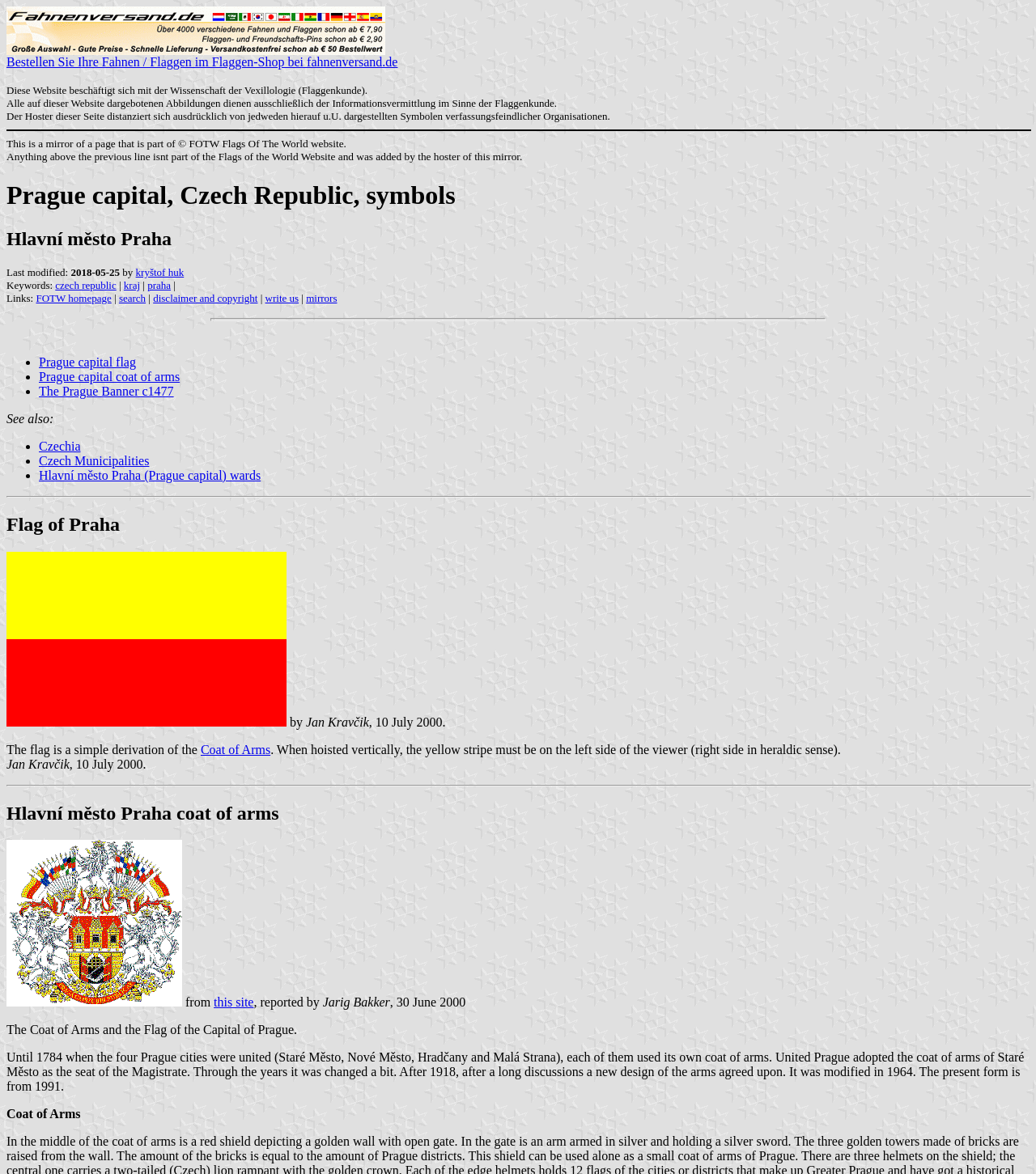Given the element description: "this site", predict the bounding box coordinates of the UI element it refers to, using four float numbers between 0 and 1, i.e., [left, top, right, bottom].

[0.206, 0.848, 0.245, 0.86]